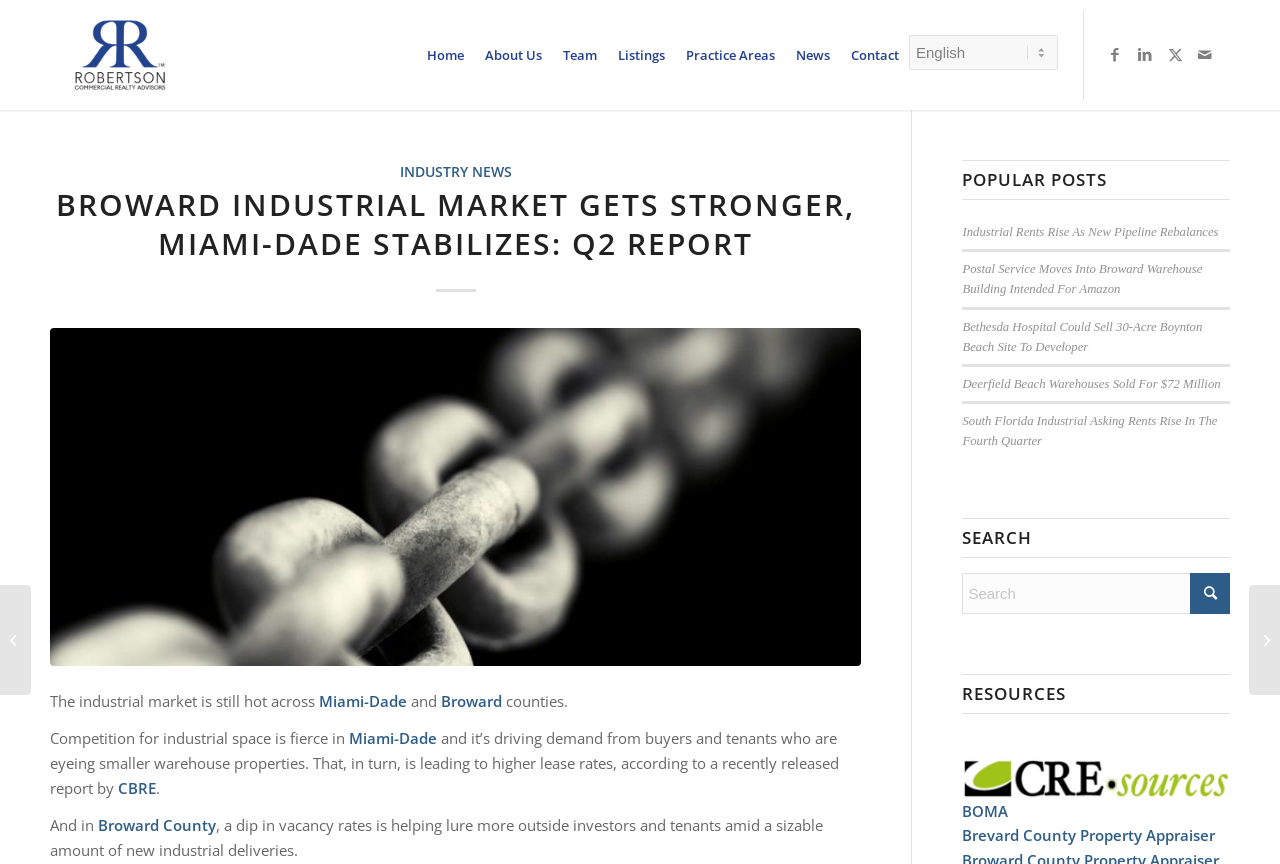What is the name of the company?
Based on the screenshot, provide a one-word or short-phrase response.

RRCRA